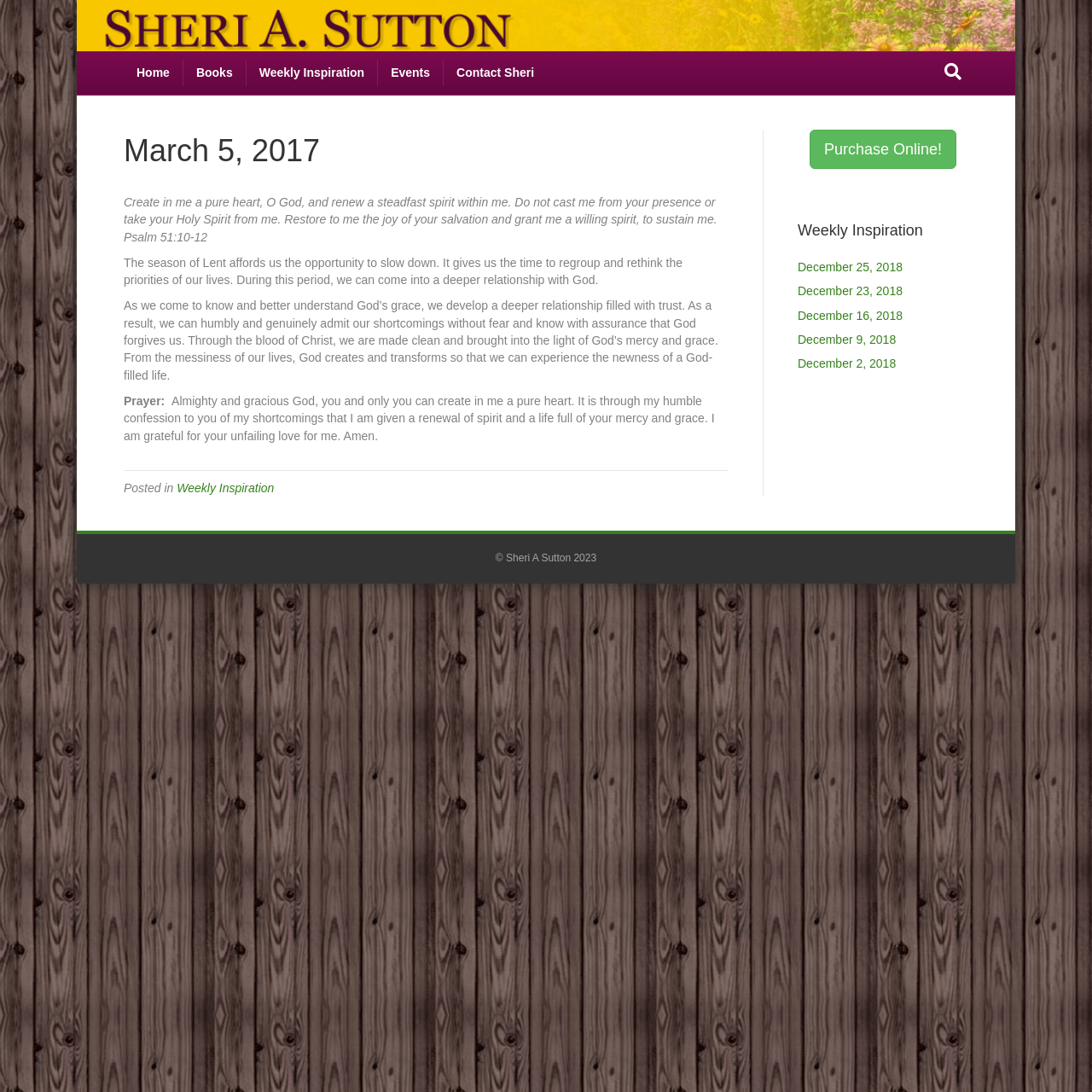What is the copyright year mentioned at the bottom of the webpage?
Please answer using one word or phrase, based on the screenshot.

2023